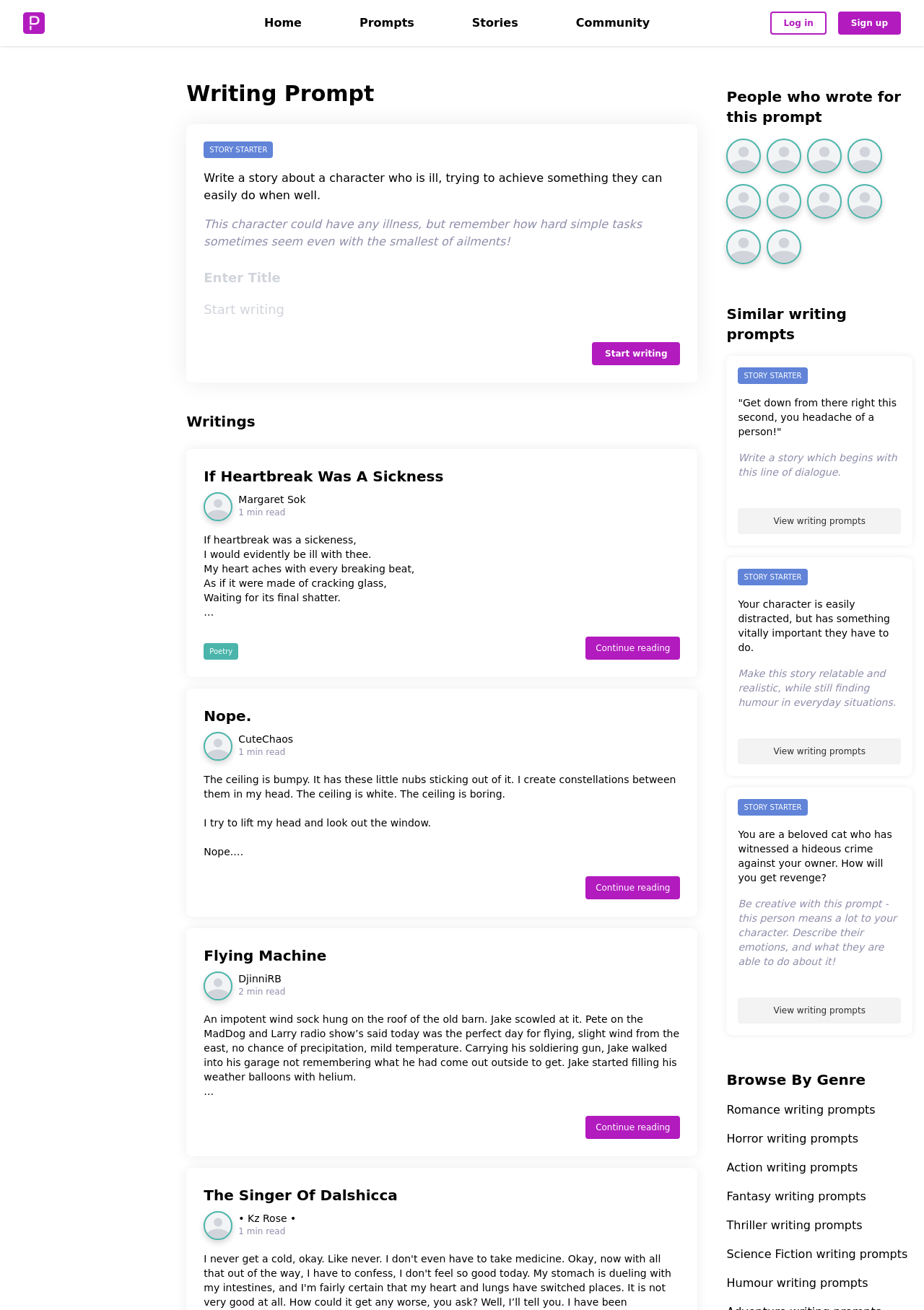Identify the coordinates of the bounding box for the element that must be clicked to accomplish the instruction: "Click the 'Start writing' button".

[0.641, 0.261, 0.736, 0.279]